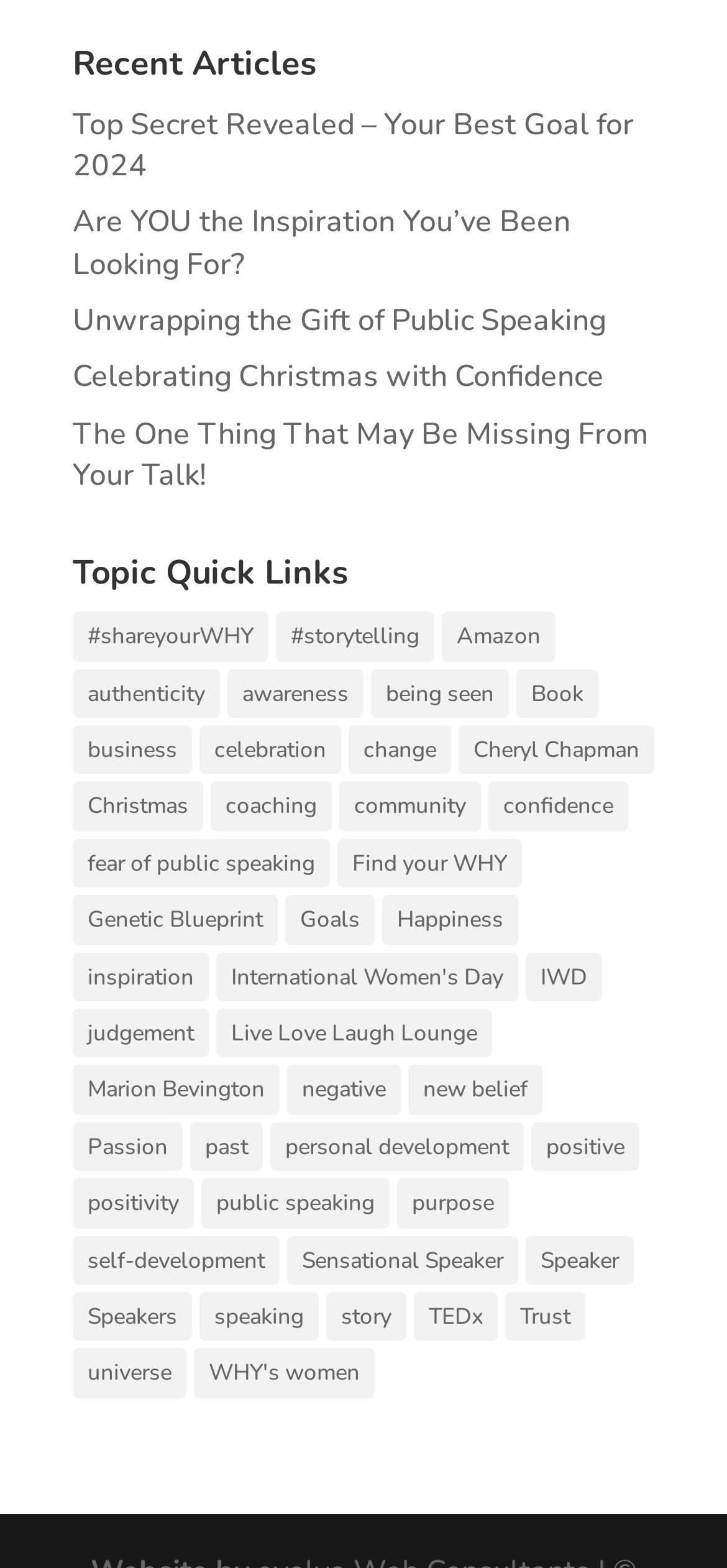Locate the bounding box coordinates of the element to click to perform the following action: 'Learn more about 'Find your WHY''. The coordinates should be given as four float values between 0 and 1, in the form of [left, top, right, bottom].

[0.464, 0.535, 0.718, 0.566]